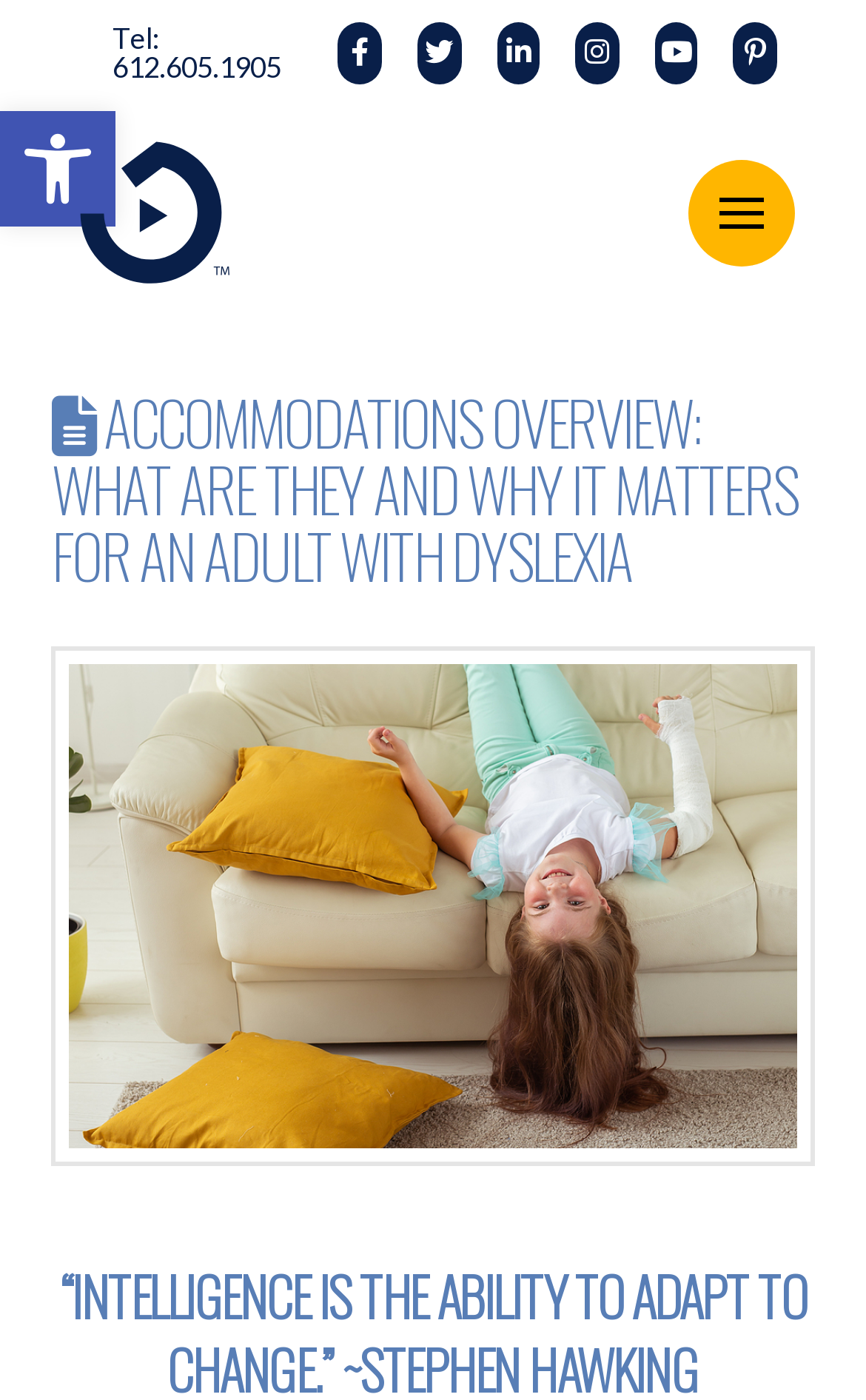Determine the bounding box for the UI element as described: "Open toolbar Accessibility Tools". The coordinates should be represented as four float numbers between 0 and 1, formatted as [left, top, right, bottom].

[0.0, 0.079, 0.133, 0.162]